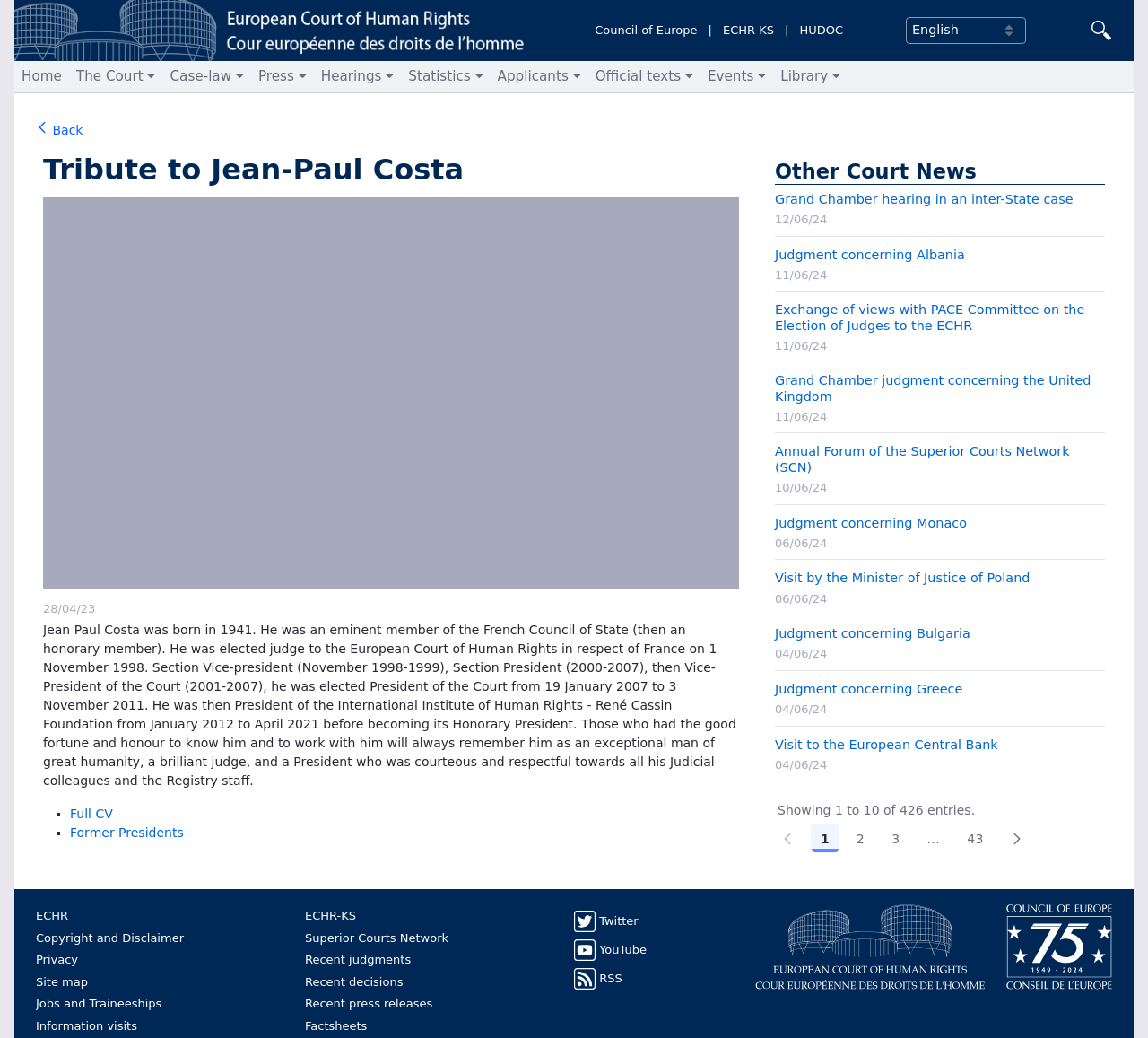Identify the bounding box for the described UI element. Provide the coordinates in (top-left x, top-left y, bottom-right x, bottom-right y) format with values ranging from 0 to 1: Full CV

[0.061, 0.777, 0.098, 0.791]